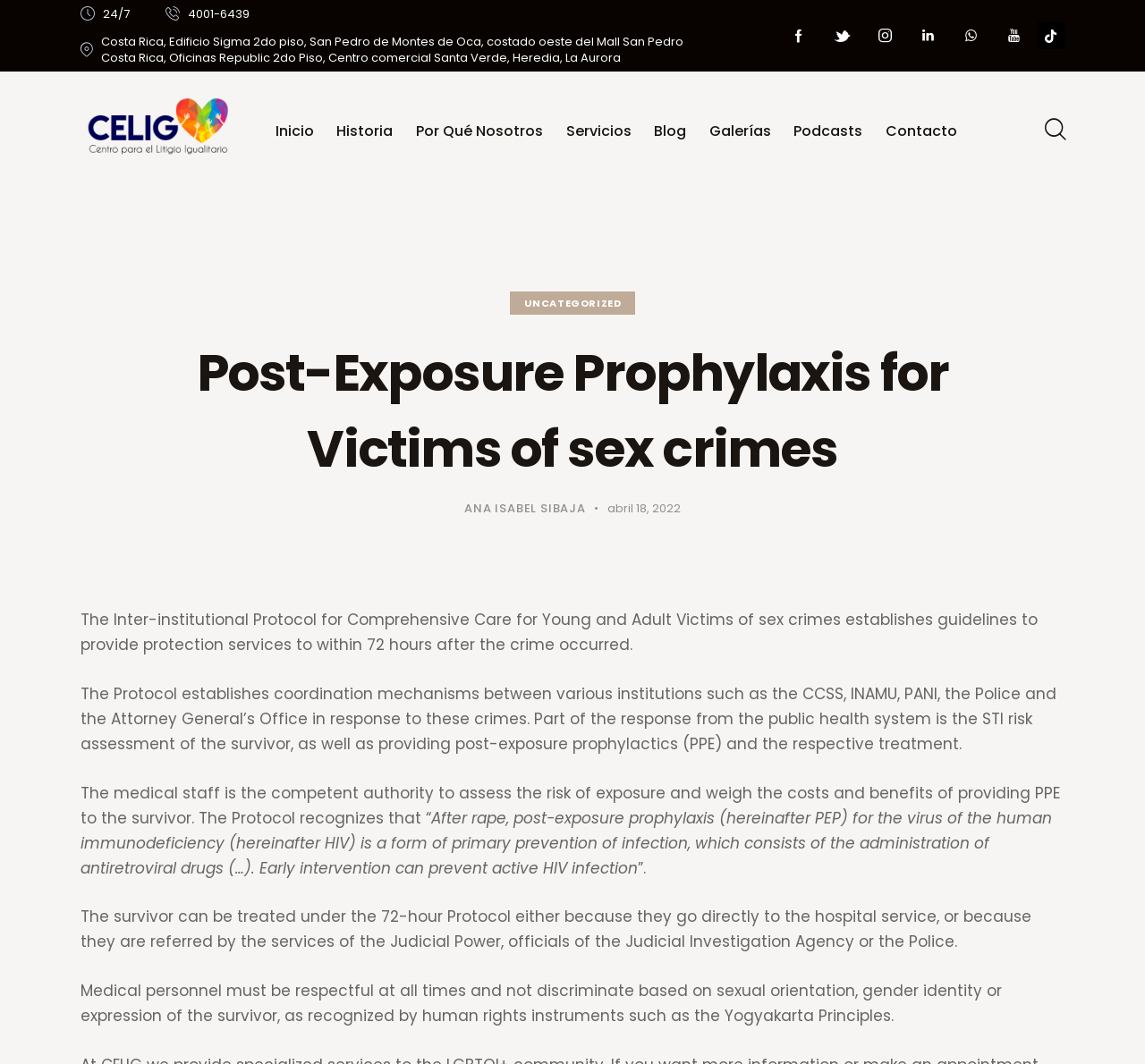What is the phone number for CELIG?
From the image, respond with a single word or phrase.

4001-6439